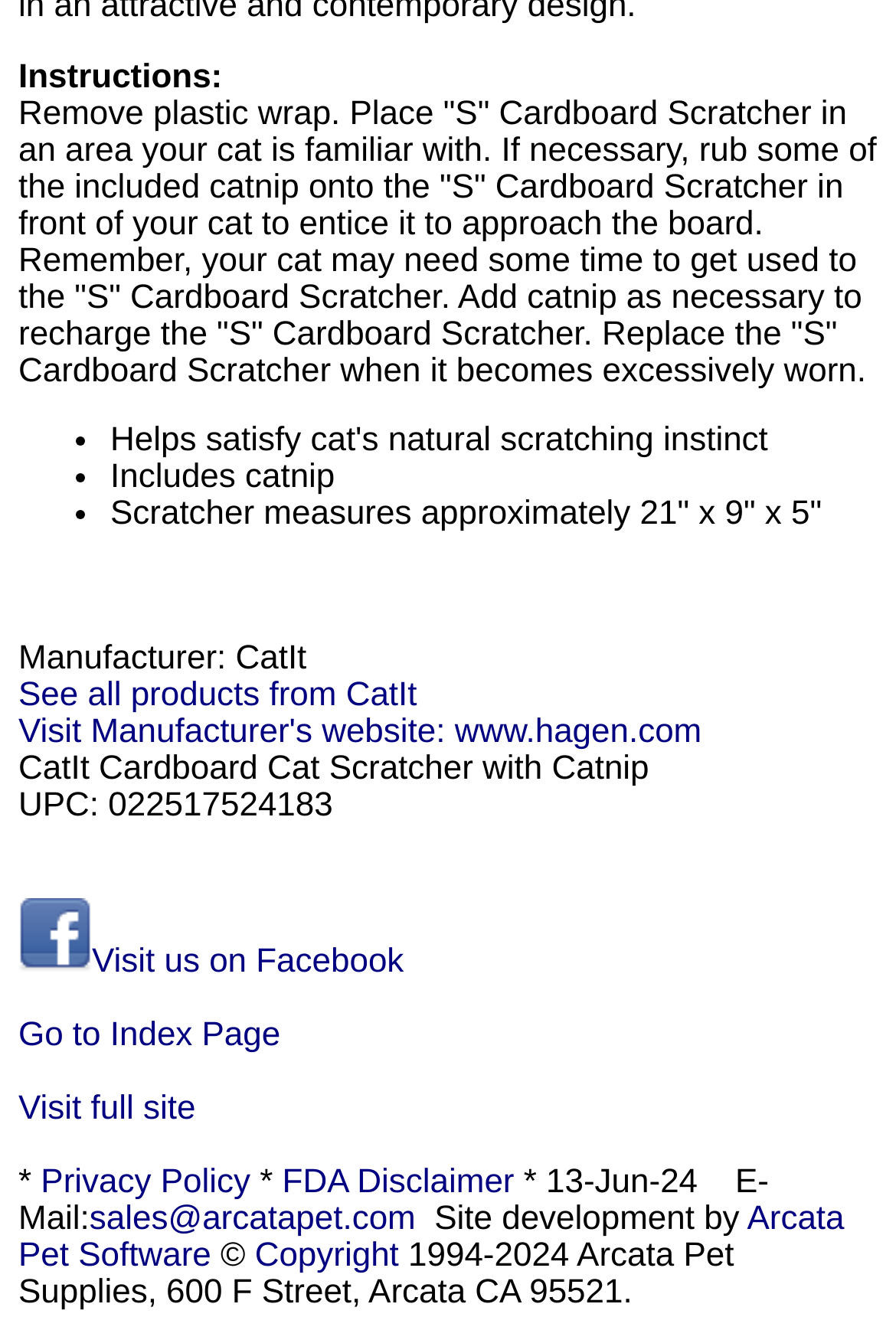What is the UPC of the cat scratcher?
Please give a detailed and elaborate answer to the question based on the image.

I found the answer by looking at the static text element that says 'UPC: 022517524183'.